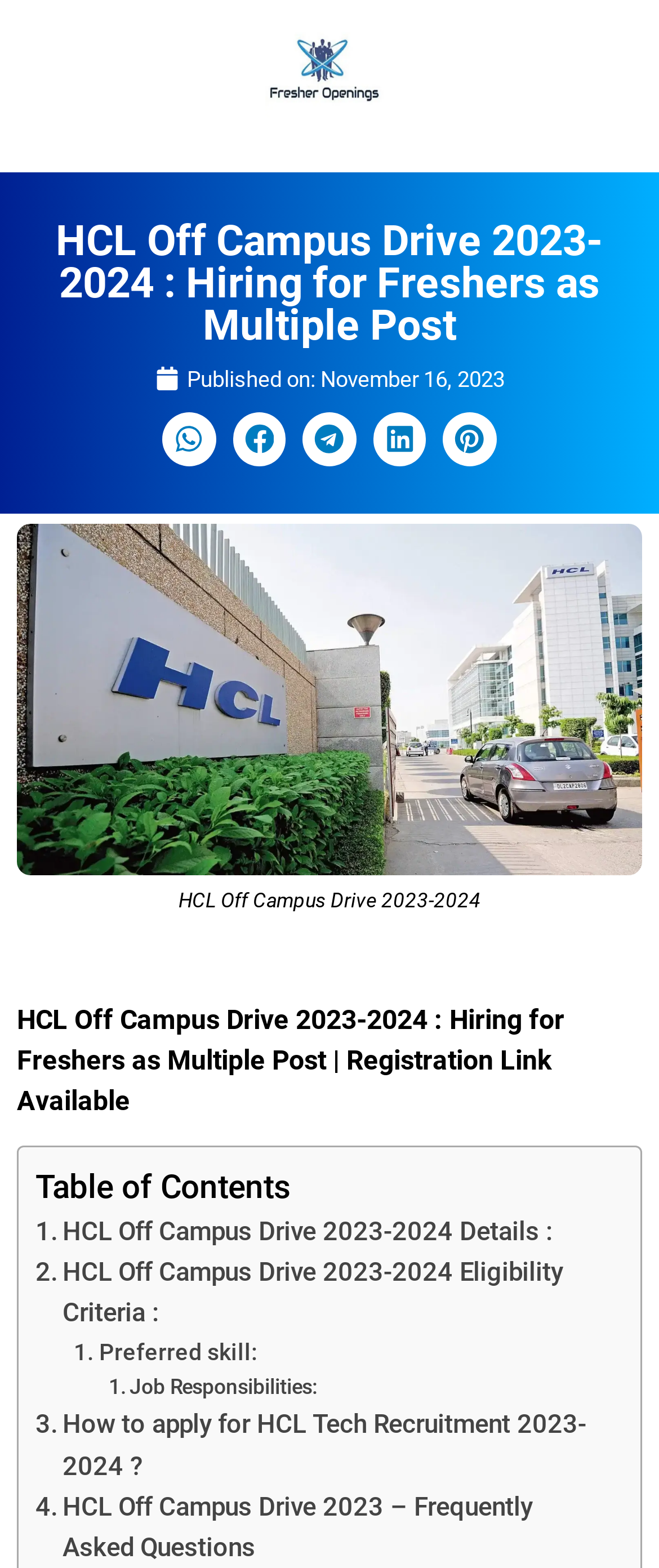Locate the bounding box coordinates of the area where you should click to accomplish the instruction: "Share on whatsapp".

[0.247, 0.263, 0.328, 0.297]